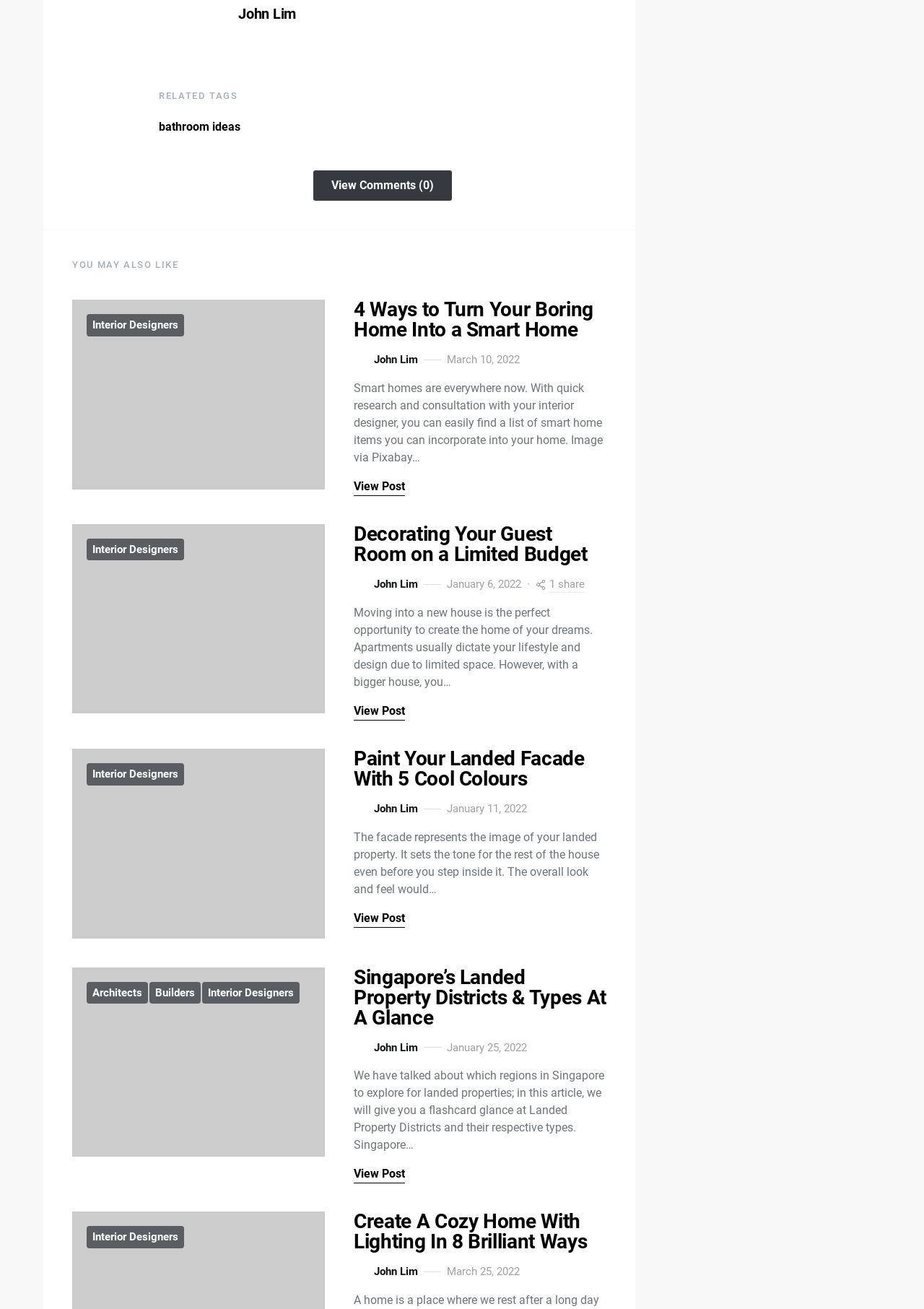Please find the bounding box coordinates for the clickable element needed to perform this instruction: "Read article about smart homes".

[0.383, 0.229, 0.656, 0.29]